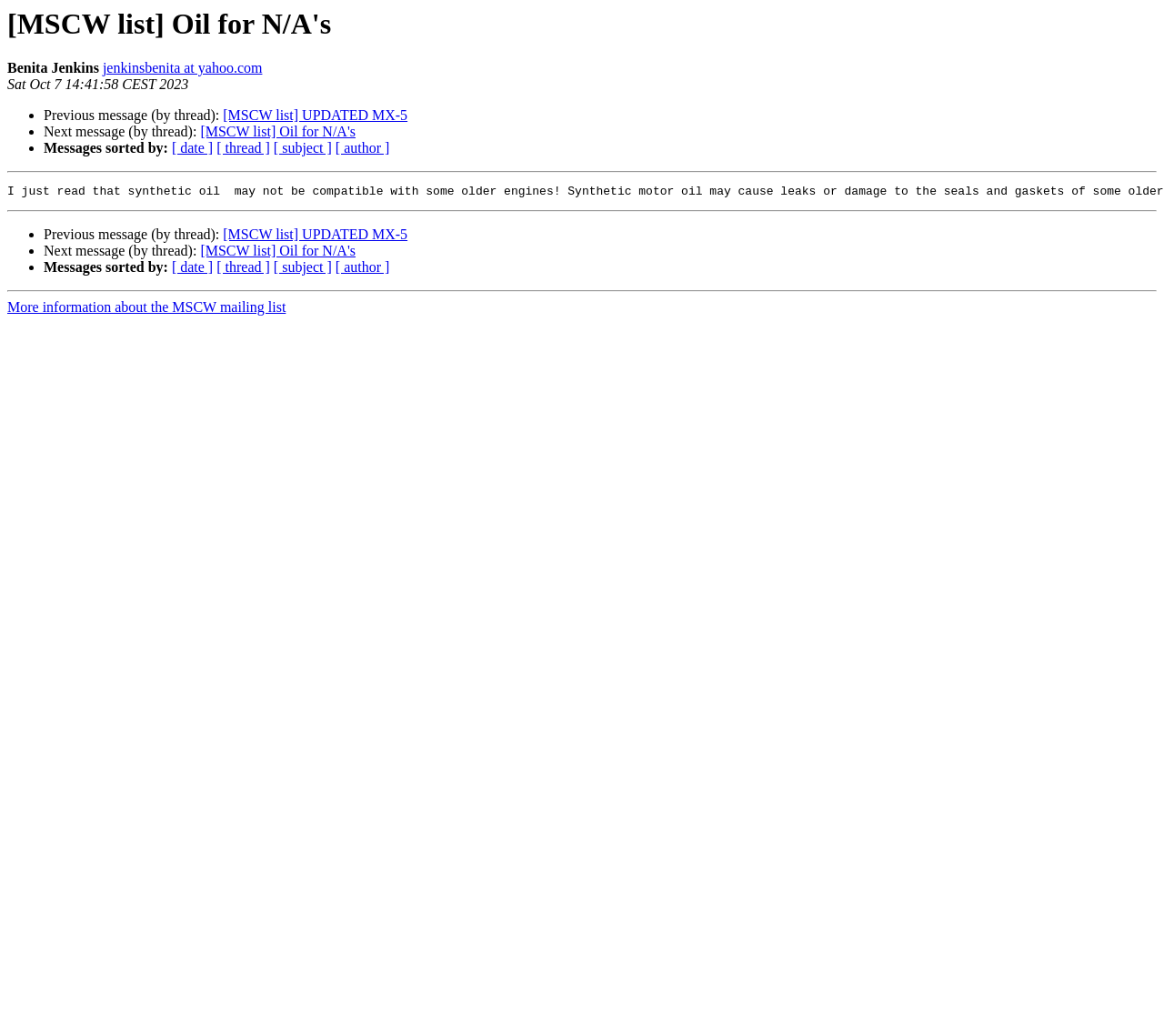Please provide the bounding box coordinates for the UI element as described: "[MSCW list] Oil for N/A's". The coordinates must be four floats between 0 and 1, represented as [left, top, right, bottom].

[0.172, 0.12, 0.305, 0.135]